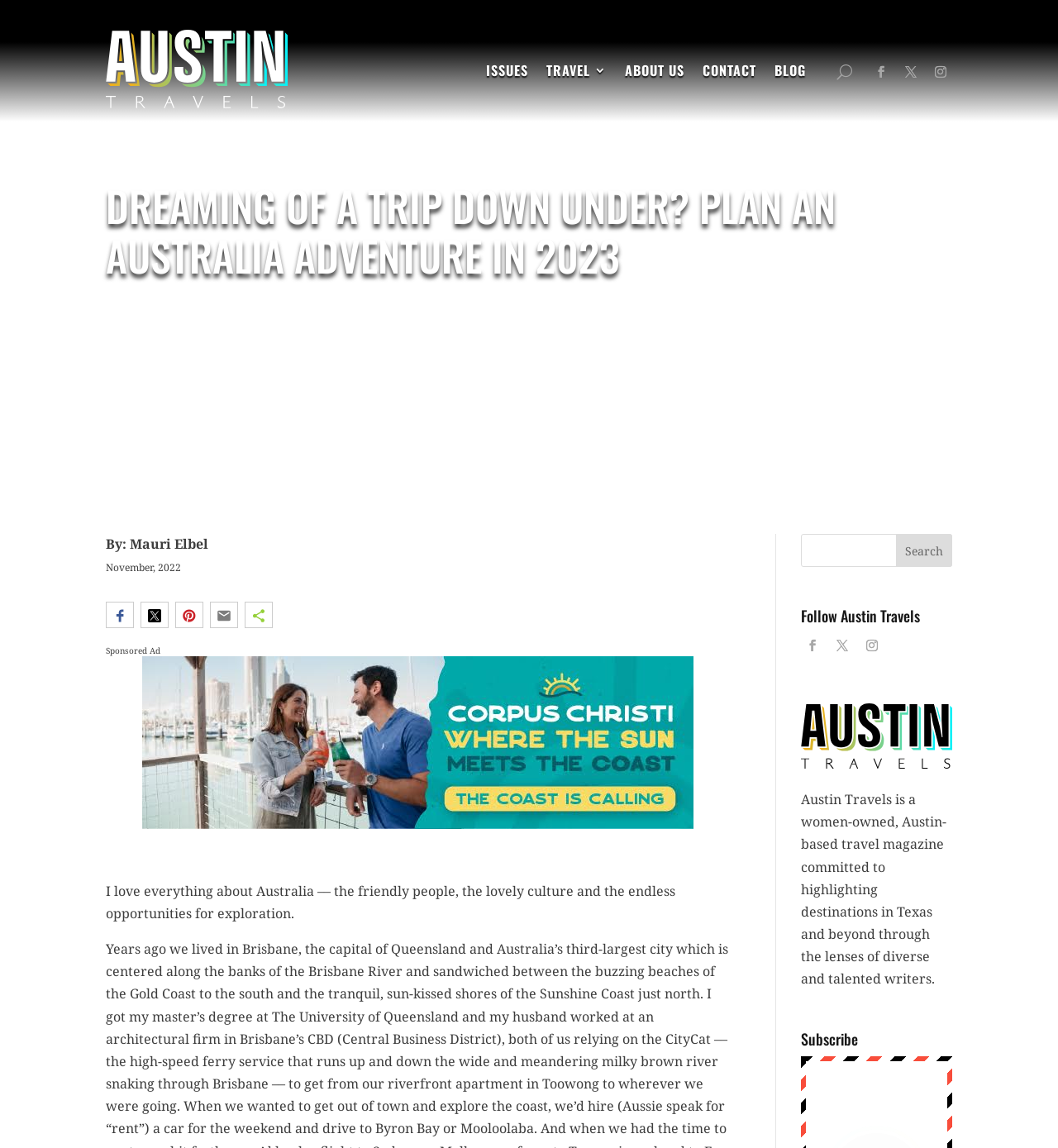Bounding box coordinates are to be given in the format (top-left x, top-left y, bottom-right x, bottom-right y). All values must be floating point numbers between 0 and 1. Provide the bounding box coordinate for the UI element described as: Blog

[0.732, 0.056, 0.762, 0.072]